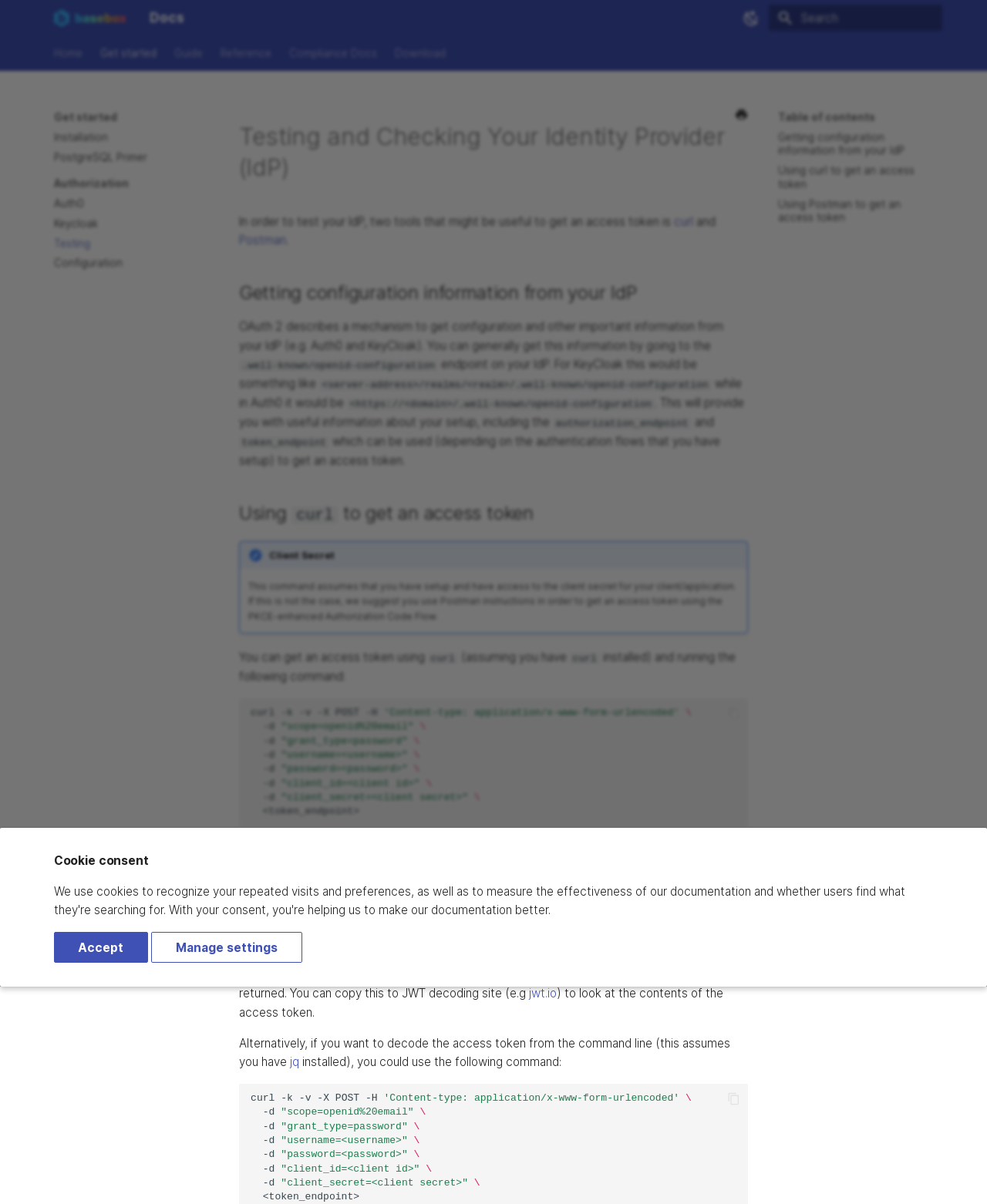Detail the various sections and features present on the webpage.

The webpage is a documentation page for basebox Docs, with a focus on testing and checking identity providers (IdPs). At the top, there is a navigation header with a logo, a link to switch to dark mode, and a search bar. Below the header, there are two main sections: a navigation menu on the left and a content area on the right.

The navigation menu has several links, including "Home", "Get started", "Guide", "Reference", "Compliance Docs", and "Download". The "Get started" link is expanded, showing sub-links to "Installation", "PostgreSQL Primer", and "Authorization". The "Authorization" link is further expanded, showing sub-links to "Auth0", "Keycloak", "Testing", and "Configuration".

In the content area, there is a heading "Testing and Checking Your Identity Provider (IdP)" followed by a paragraph of text. Below the paragraph, there are three links: "Getting configuration information from your IdP", "Using curl to get an access token", and "Using Postman to get an access token". The "Getting configuration information from your IdP" link is expanded, showing a section of text that explains how to get configuration information from an IdP using the `.well-known/openid-configuration` endpoint.

The "Using curl to get an access token" link is also expanded, showing a section of text that explains how to use curl to get an access token. This section includes a code block with a curl command, and a button to copy the command to the clipboard.

Throughout the content area, there are several headings, paragraphs of text, and links to related topics. The text is well-organized and easy to follow, with clear headings and concise explanations.